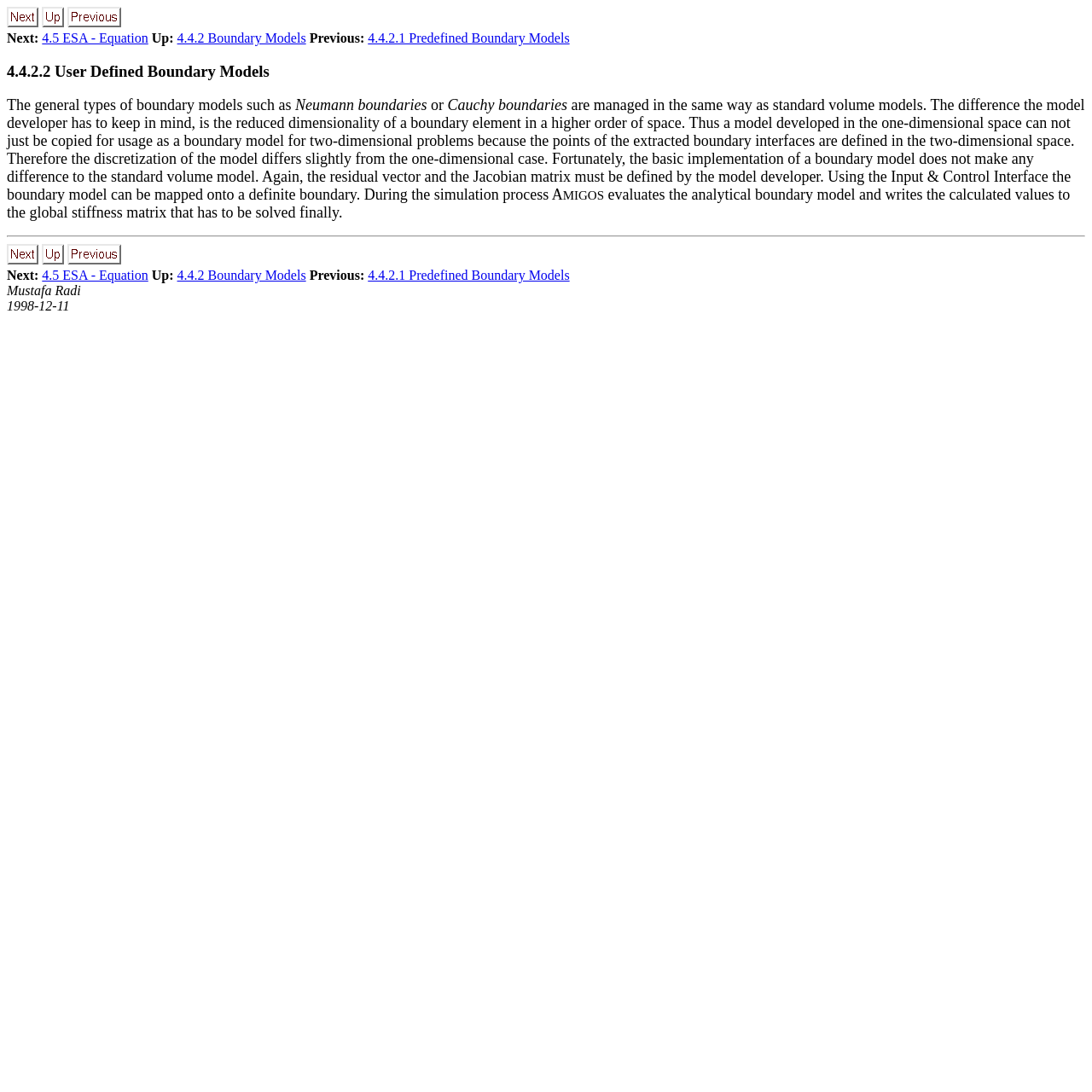Locate the bounding box coordinates of the element's region that should be clicked to carry out the following instruction: "go to previous page". The coordinates need to be four float numbers between 0 and 1, i.e., [left, top, right, bottom].

[0.062, 0.014, 0.111, 0.027]